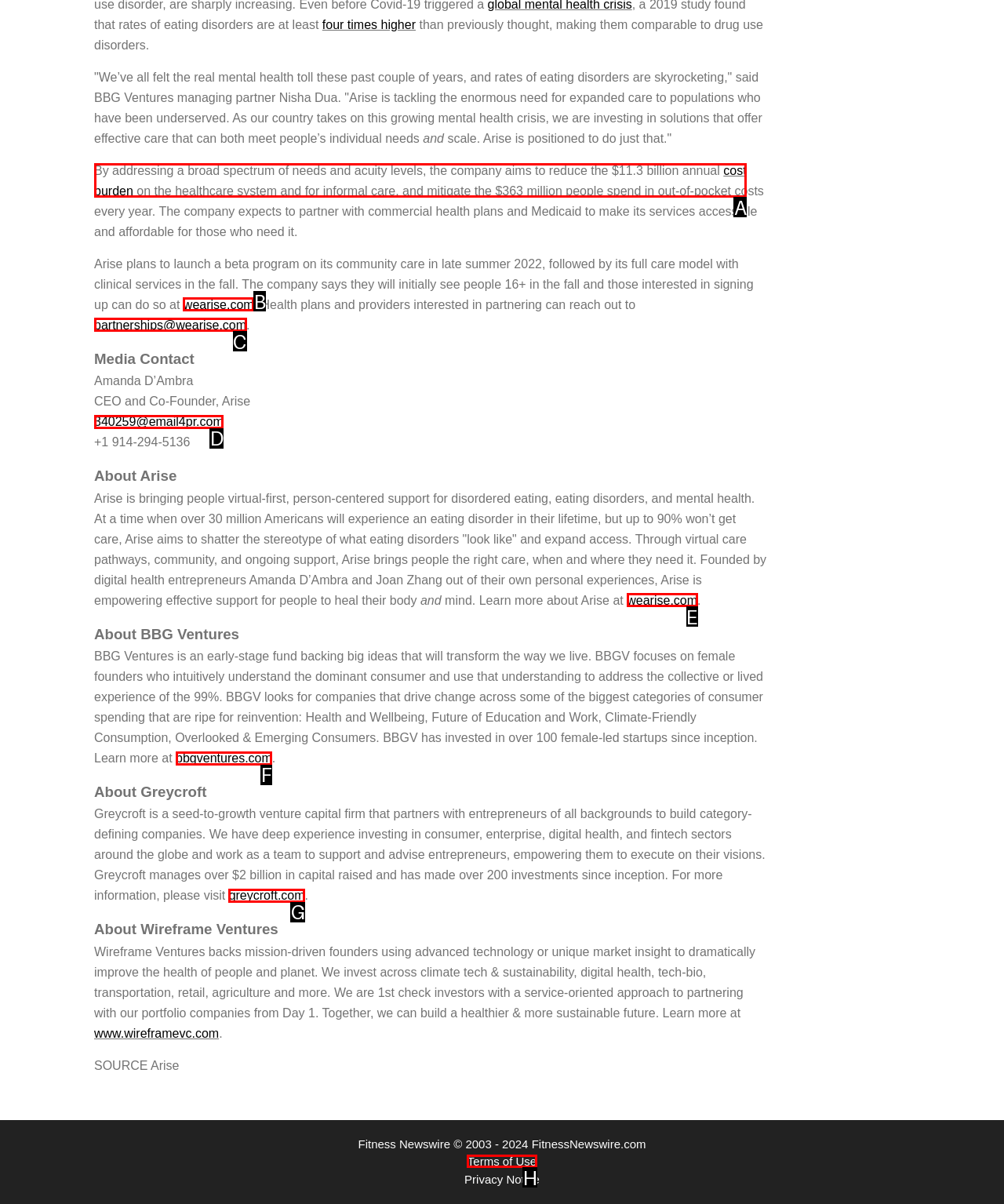Indicate the UI element to click to perform the task: Check the terms of use. Reply with the letter corresponding to the chosen element.

H